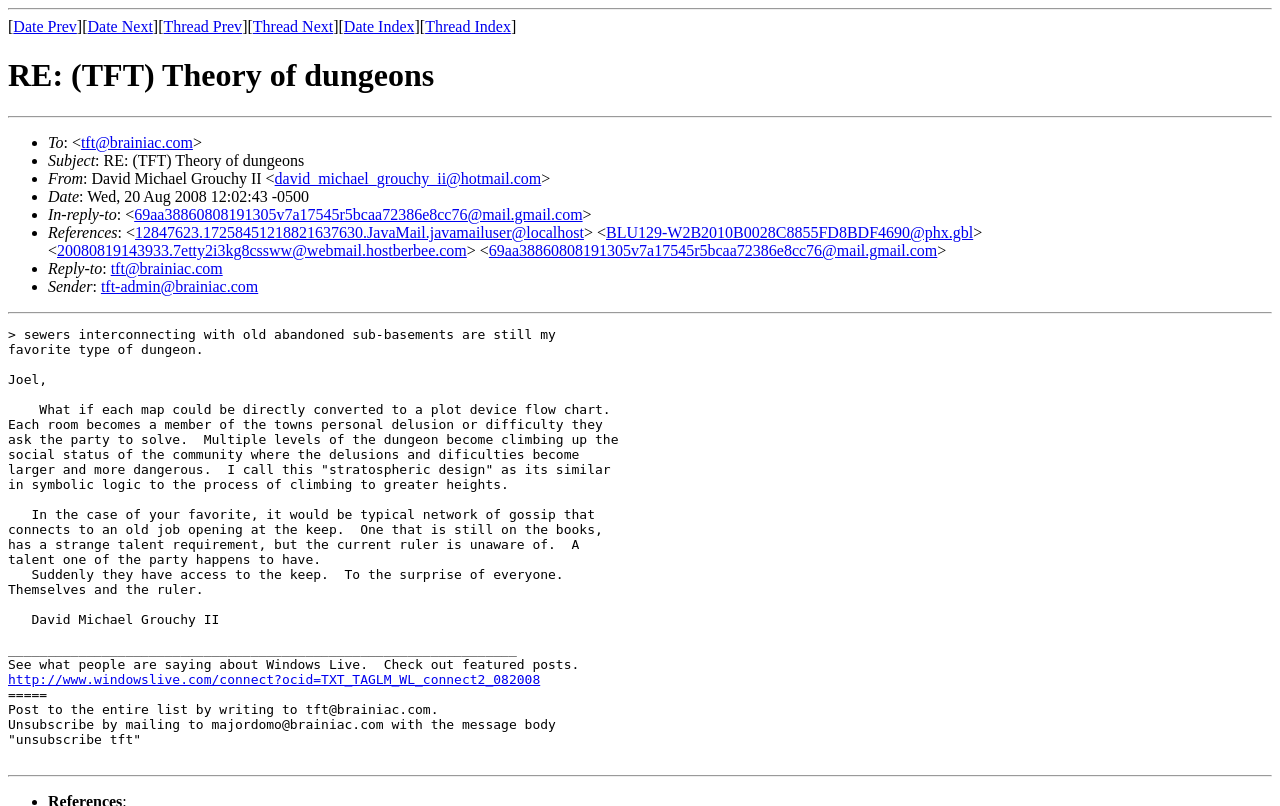What is the purpose of the 'stratospheric design' concept?
Please use the image to provide a one-word or short phrase answer.

to connect dungeon levels to social status